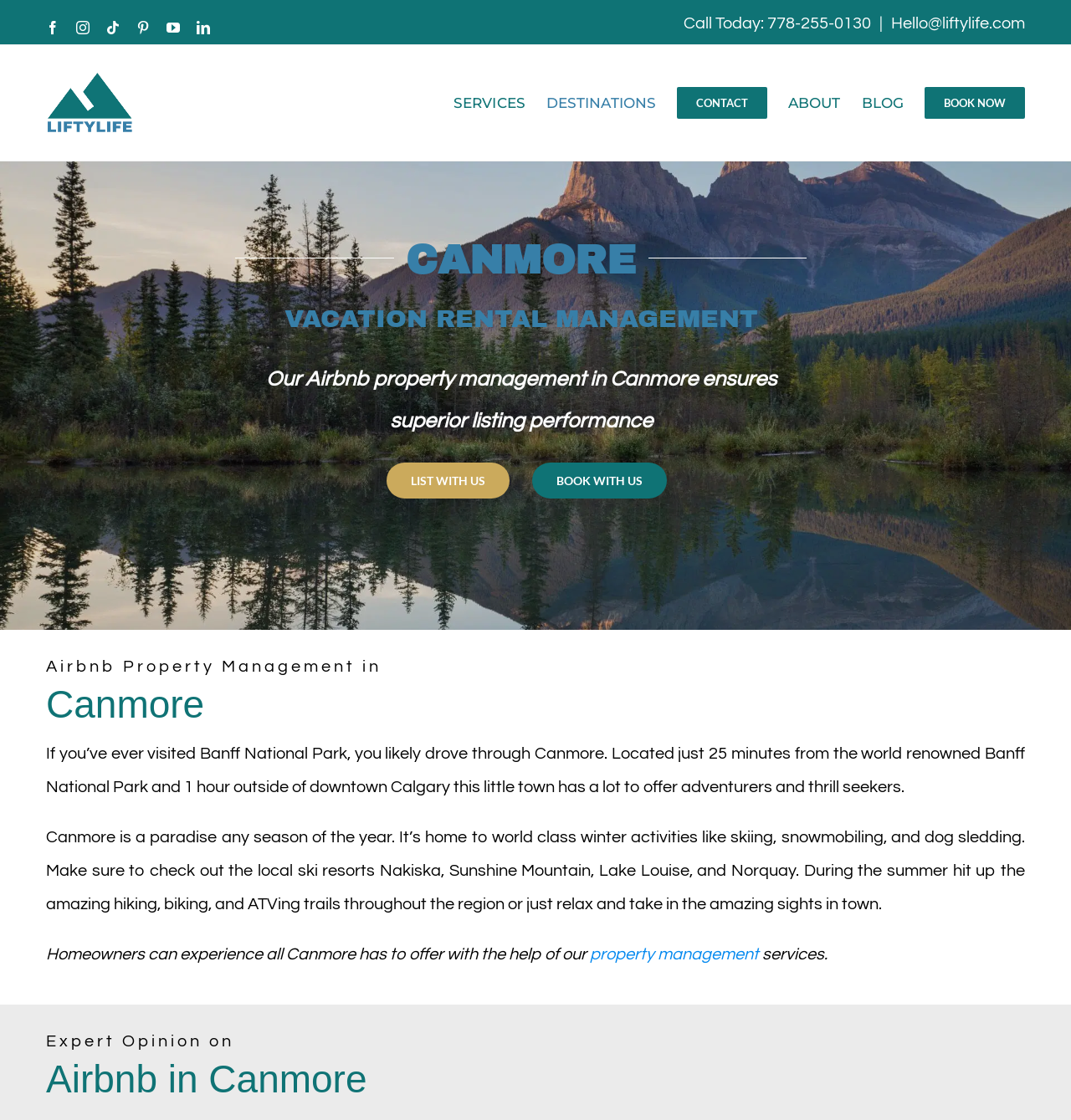Give a succinct answer to this question in a single word or phrase: 
What is the main service offered?

Airbnb property management